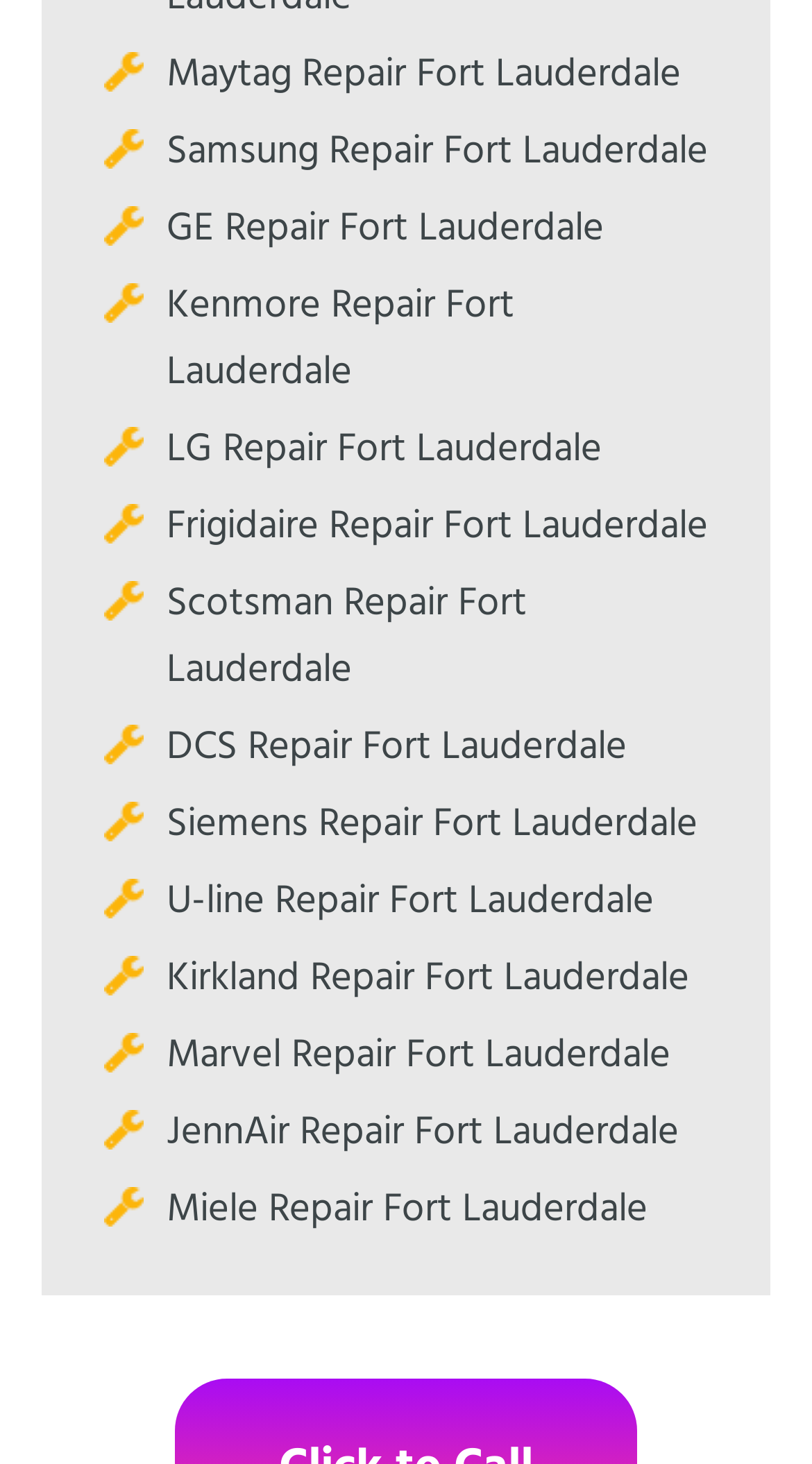Give a succinct answer to this question in a single word or phrase: 
Is there a link for Whirlpool Repair Fort Lauderdale?

No